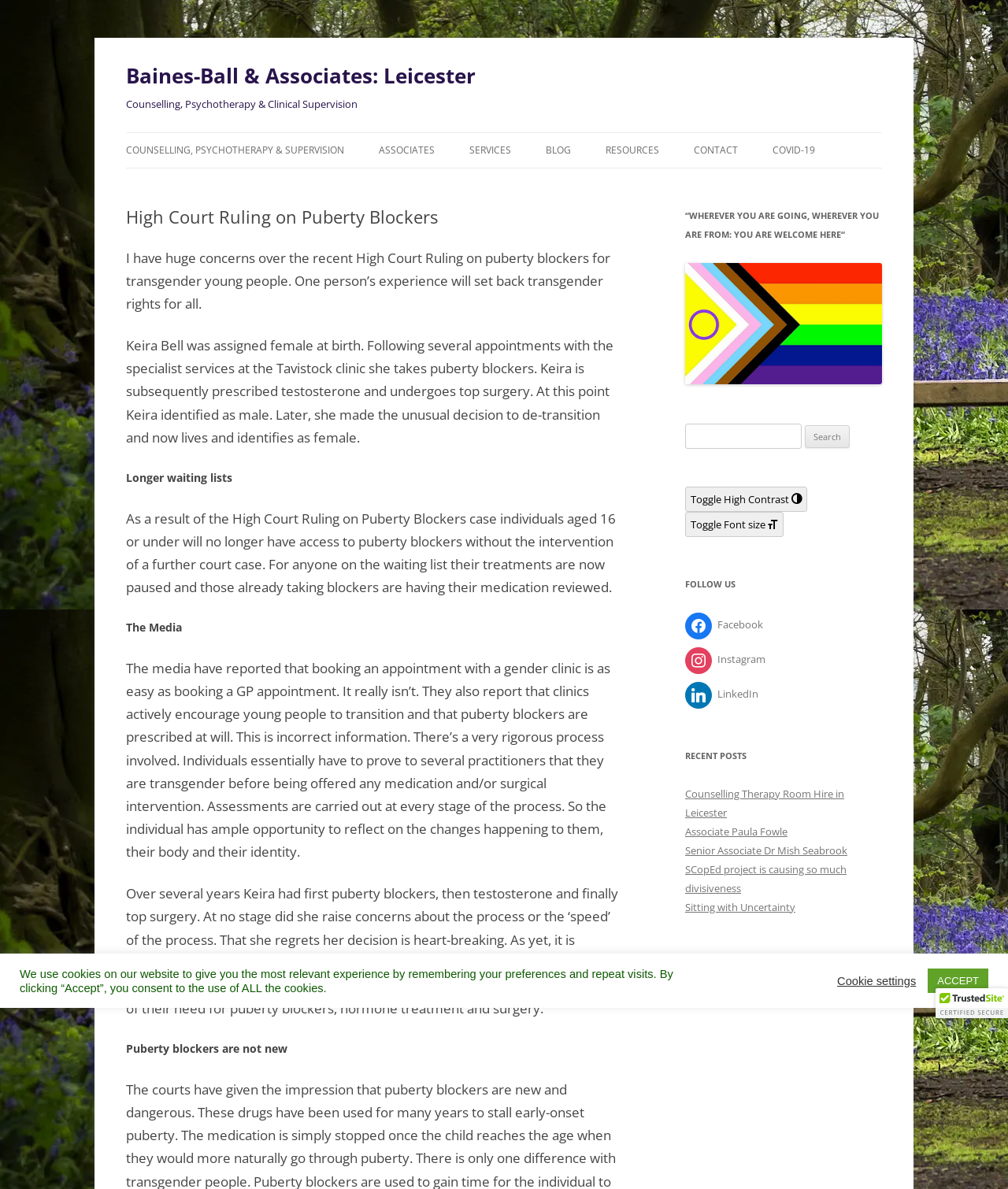What is the purpose of the search bar on the webpage?
Please answer the question with as much detail and depth as you can.

The search bar on the webpage allows users to search for specific content or topics within the website, making it easier for them to find relevant information.